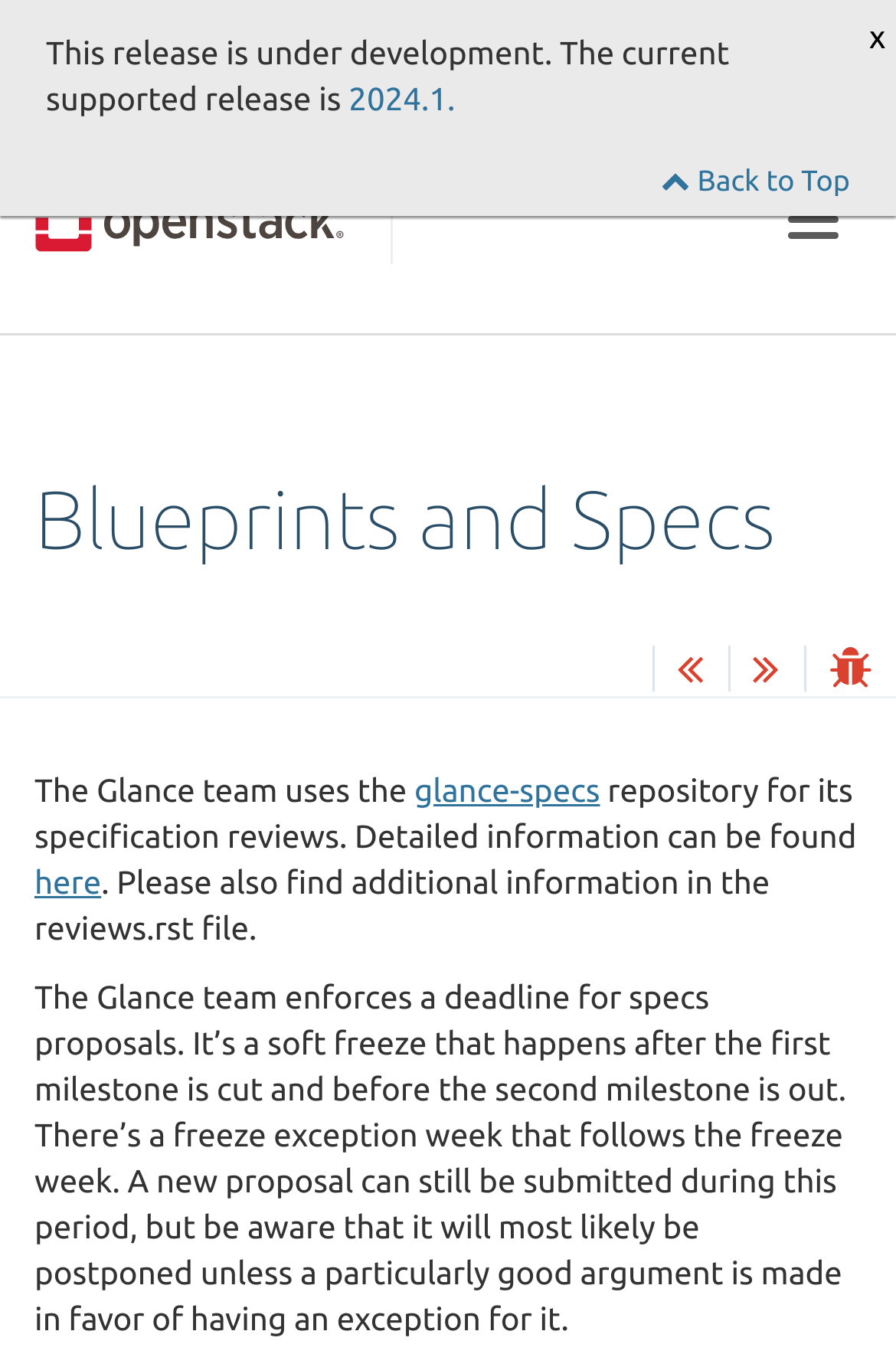Based on the image, provide a detailed response to the question:
What happens during the freeze exception week?

The webpage states that during the freeze exception week, a new proposal can still be submitted, but it will most likely be postponed unless a particularly good argument is made in favor of having an exception for it.